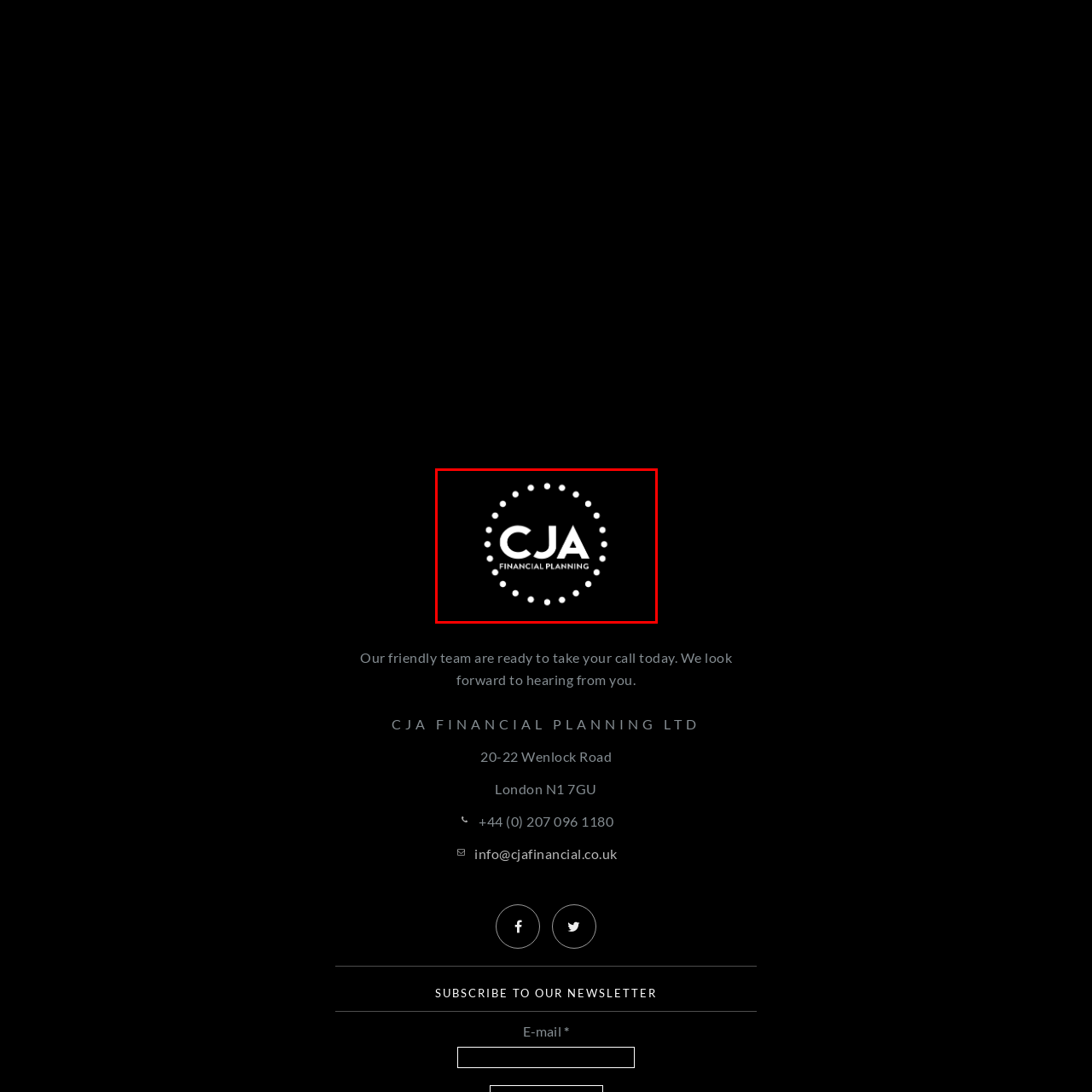Examine the section enclosed by the red box and give a brief answer to the question: What surrounds the text in the logo?

a circular border of small, white dots